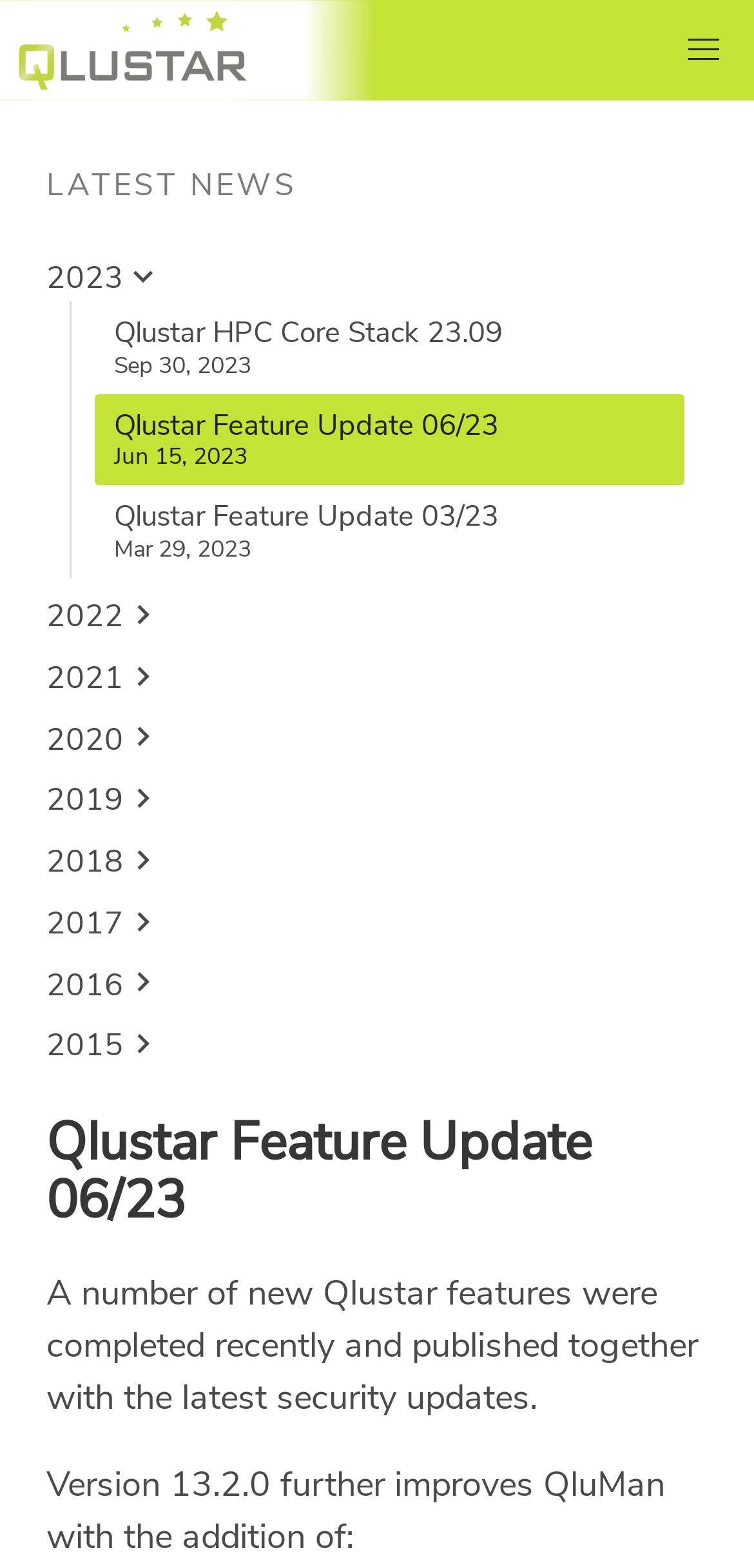What is the latest Qlustar feature update?
Examine the webpage screenshot and provide an in-depth answer to the question.

I found the answer by looking at the links on the webpage, specifically the one that says 'Qlustar Feature Update 06/23 Jun 15, 2023', which suggests that the latest feature update is from June 2023.